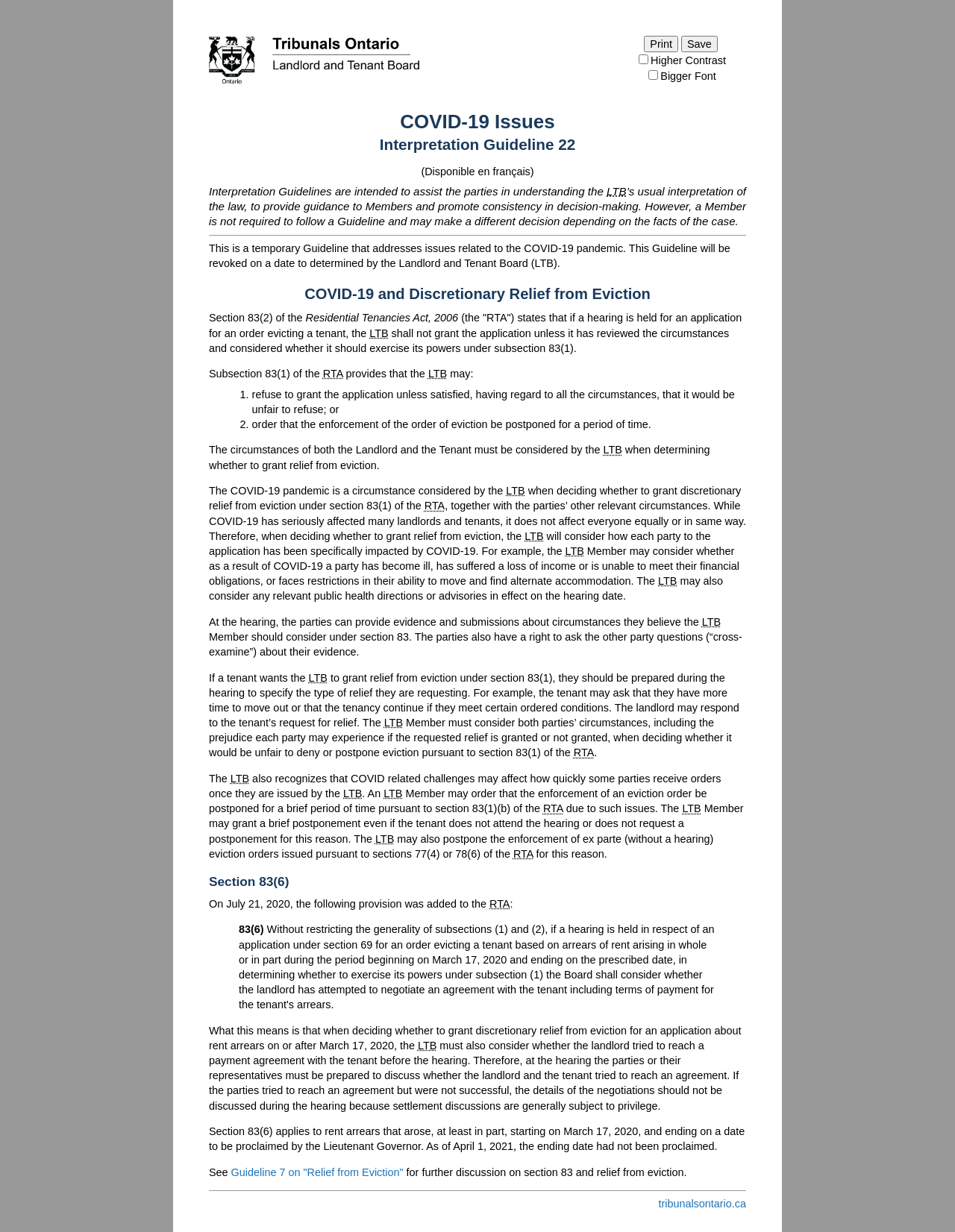Can you extract the headline from the webpage for me?

COVID-19 Issues
Interpretation Guideline 22